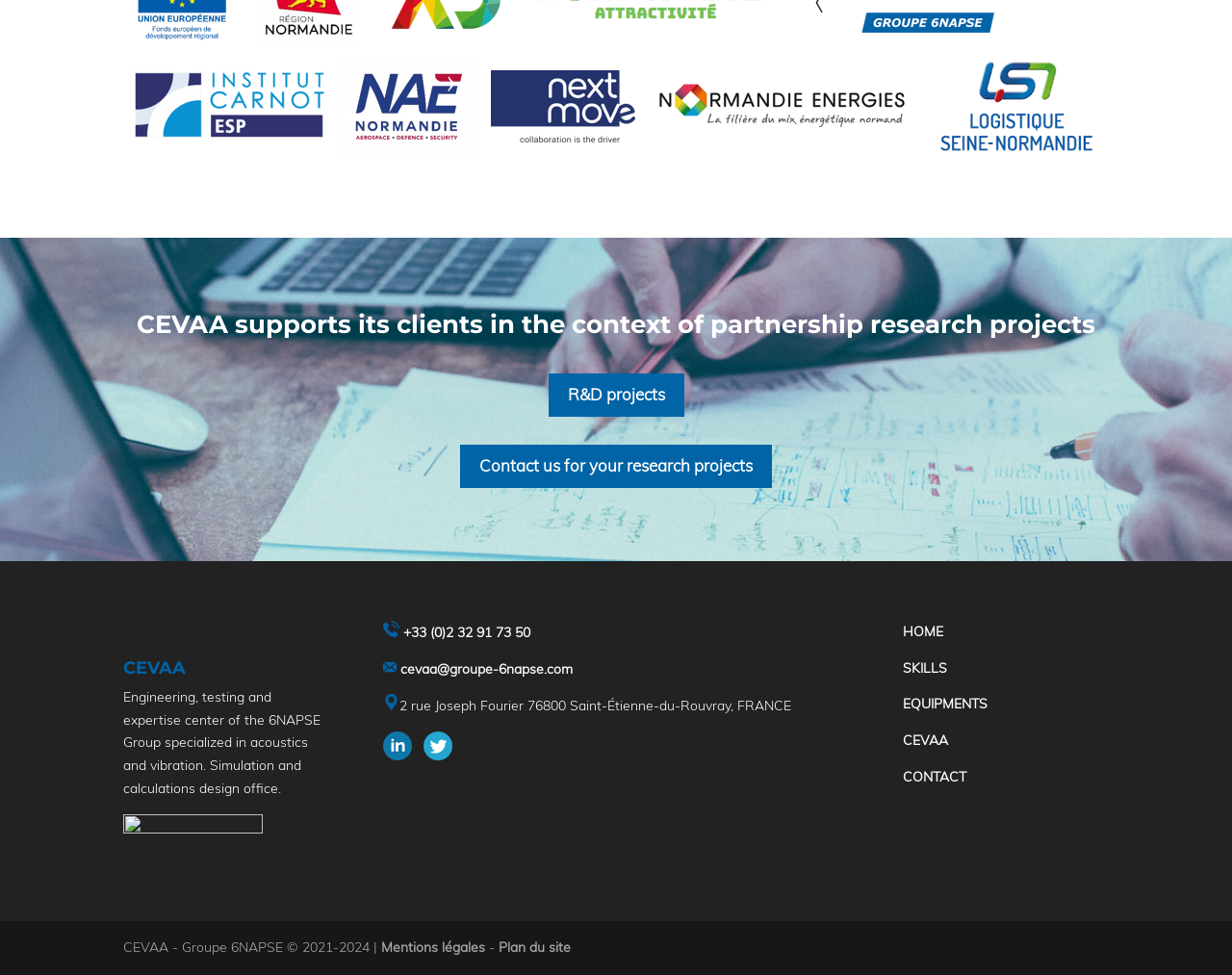Pinpoint the bounding box coordinates of the area that should be clicked to complete the following instruction: "View the site map". The coordinates must be given as four float numbers between 0 and 1, i.e., [left, top, right, bottom].

[0.405, 0.963, 0.463, 0.98]